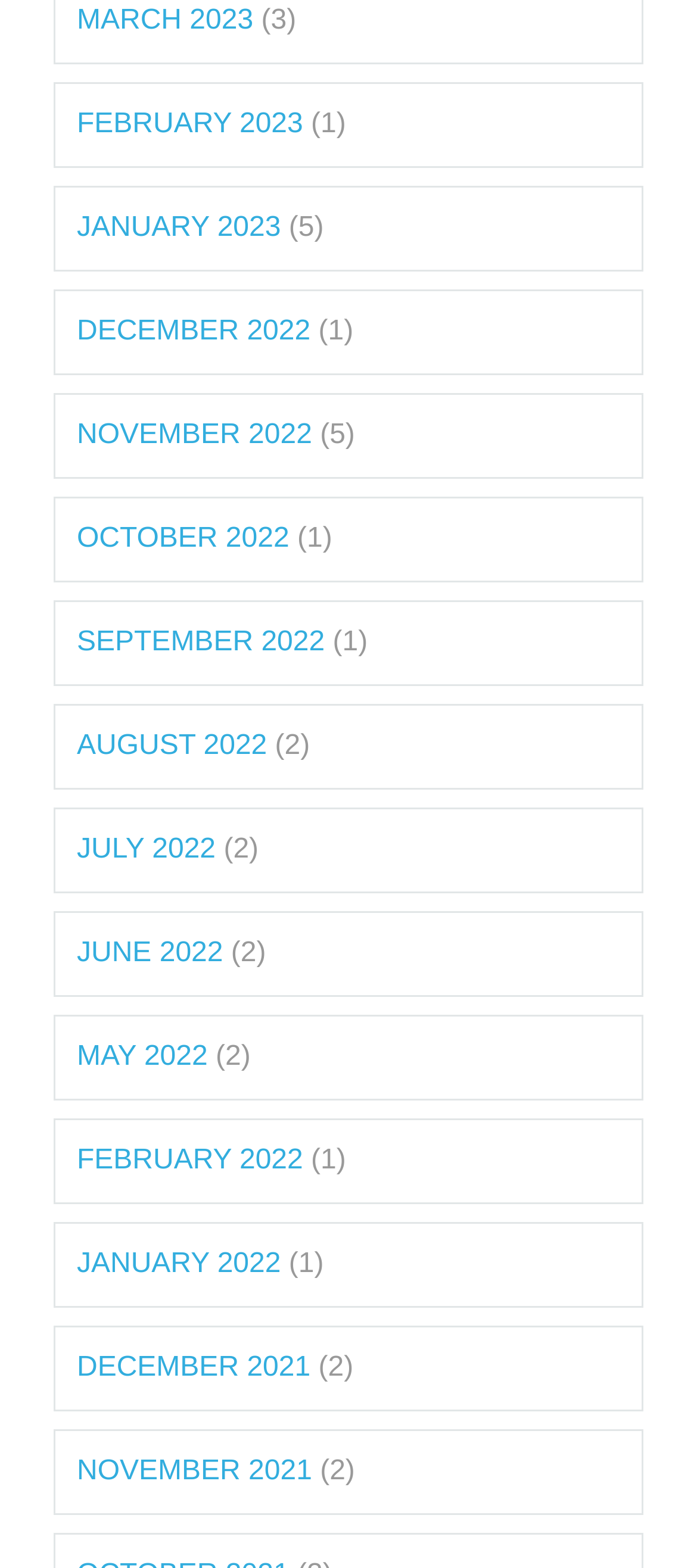Bounding box coordinates are given in the format (top-left x, top-left y, bottom-right x, bottom-right y). All values should be floating point numbers between 0 and 1. Provide the bounding box coordinate for the UI element described as: October 2022

[0.11, 0.334, 0.415, 0.354]